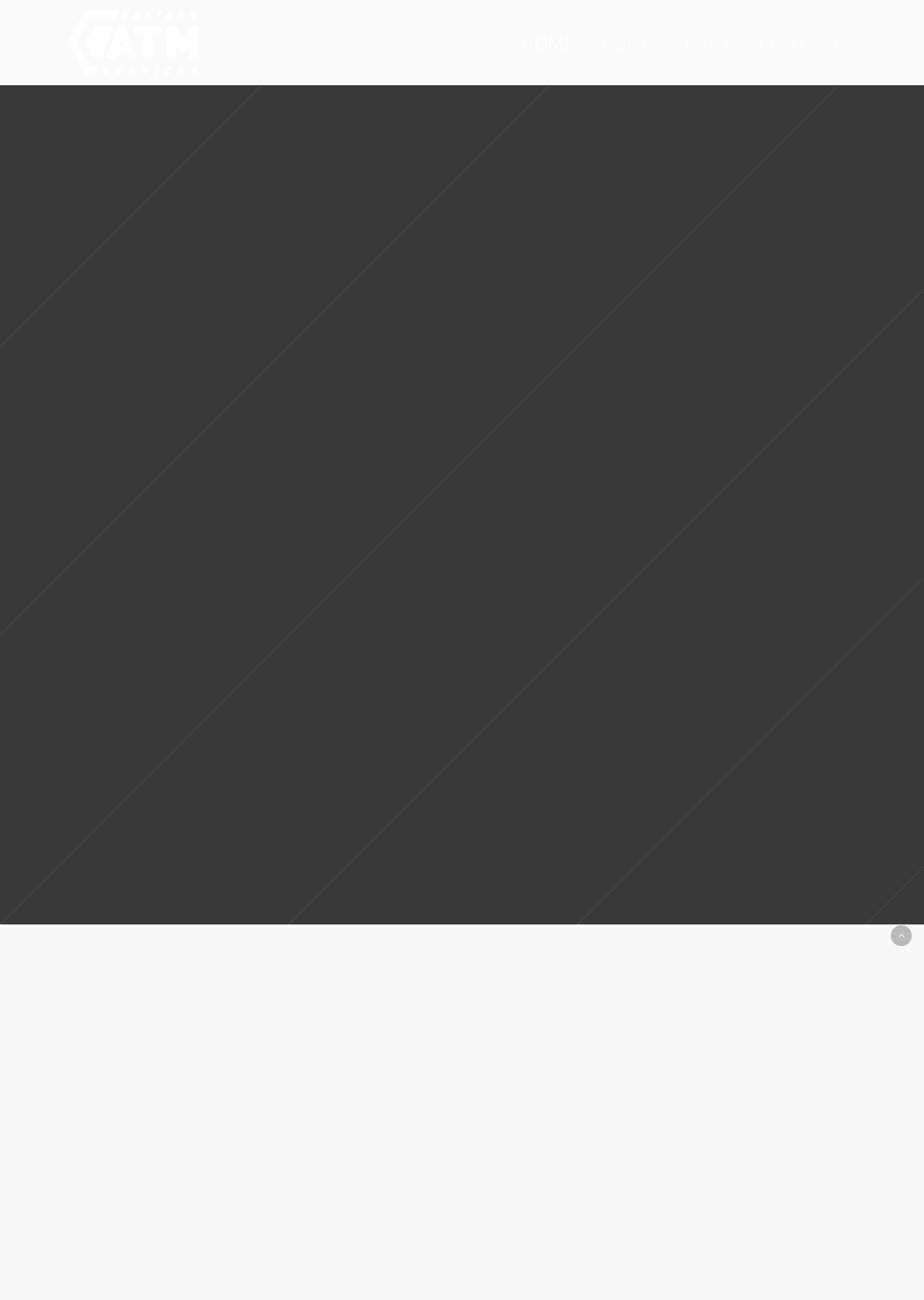Locate the bounding box coordinates of the area that needs to be clicked to fulfill the following instruction: "Click HOME". The coordinates should be in the format of four float numbers between 0 and 1, namely [left, top, right, bottom].

[0.558, 0.006, 0.63, 0.066]